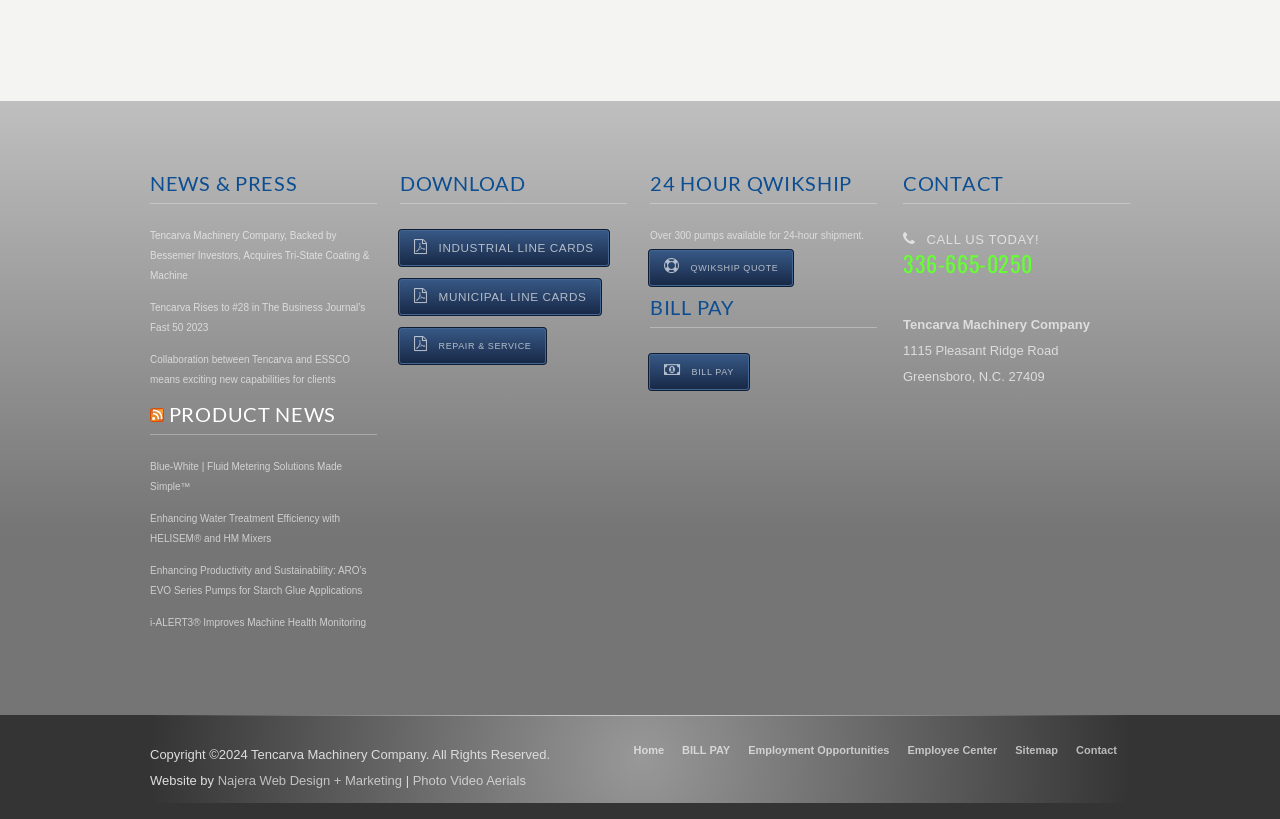Specify the bounding box coordinates of the region I need to click to perform the following instruction: "Download INDUSTRIAL LINE CARDS". The coordinates must be four float numbers in the range of 0 to 1, i.e., [left, top, right, bottom].

[0.312, 0.282, 0.475, 0.324]